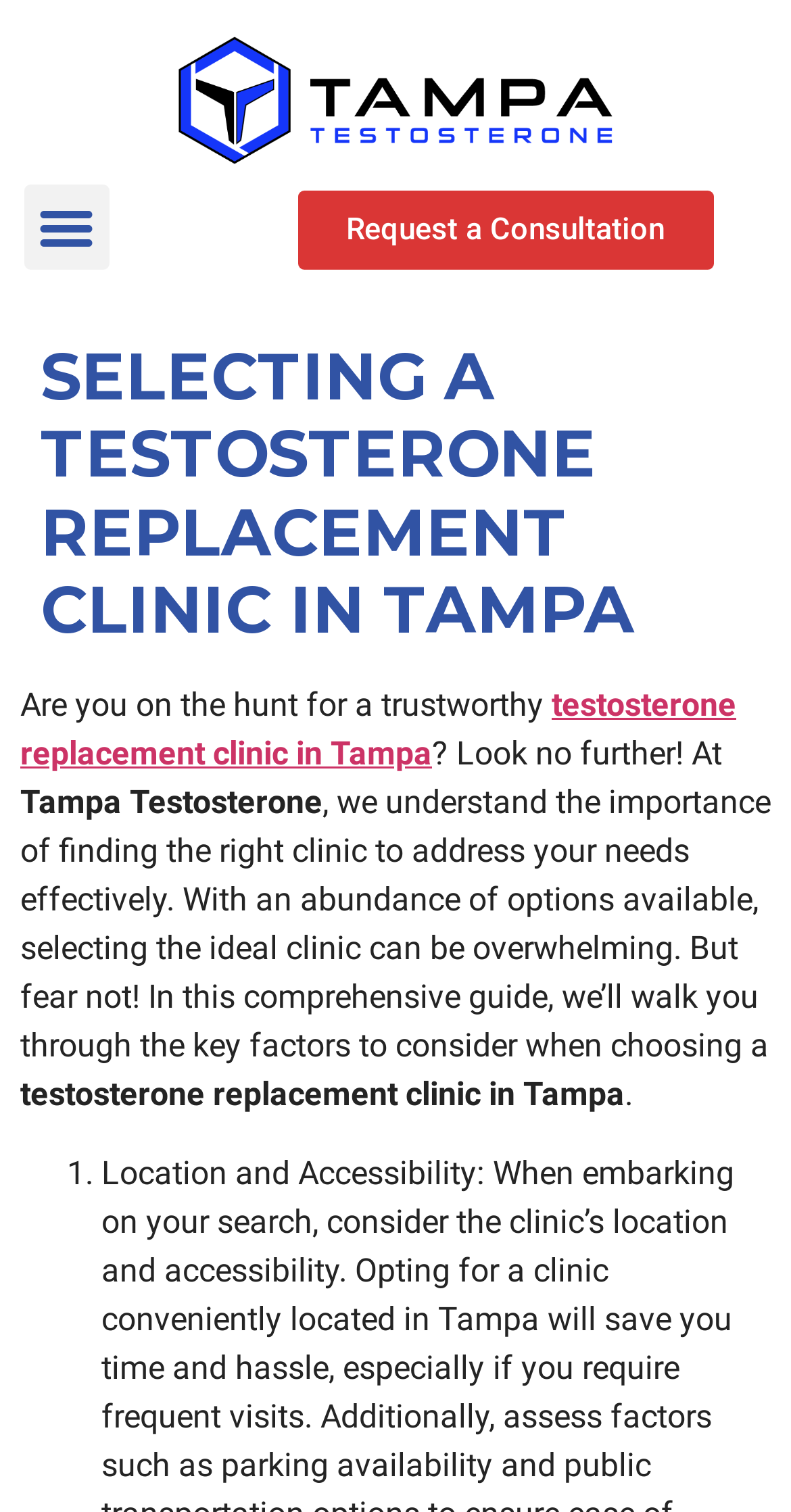Analyze and describe the webpage in a detailed narrative.

The webpage is about selecting a trustworthy testosterone replacement clinic in Tampa. At the top left corner, there is a logo of Tampa Testosterone clinic. Next to the logo, there is a menu toggle button. On the right side of the top section, there is a prominent button to request a consultation.

Below the top section, there is a large heading that reads "SELECTING A TESTOSTERONE REPLACEMENT CLINIC IN TAMPA". Underneath the heading, there is a paragraph of text that starts with "Are you on the hunt for a trustworthy testosterone replacement clinic in Tampa?" and continues to explain the importance of finding the right clinic. The text is divided into several sections, with some parts being links.

Further down, there is a list with a single item marked as "1.", indicating the start of a guide or a series of steps to consider when choosing a testosterone replacement clinic in Tampa.